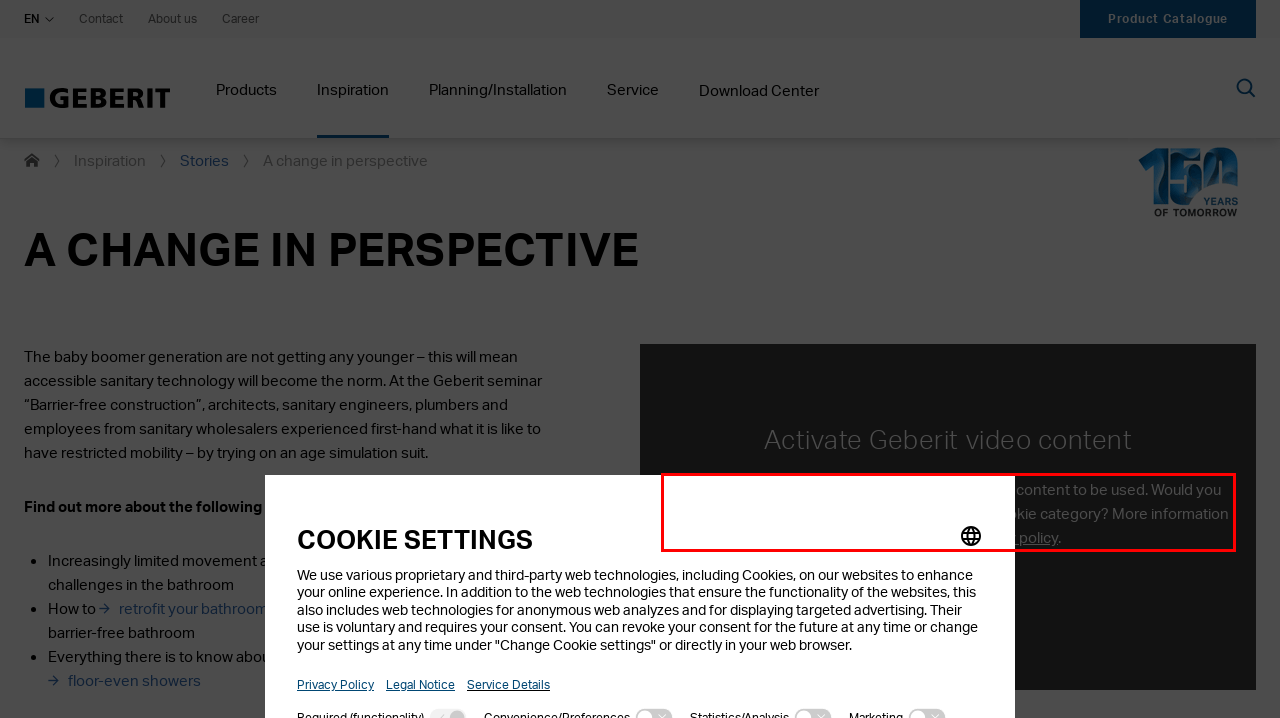You are provided with a screenshot of a webpage that includes a red bounding box. Extract and generate the text content found within the red bounding box.

Your current data privacy settings do not allow this content to be used. Would you like to activate the “Convenience/Preferences” cookie category? More information can be found in our privacy policy.